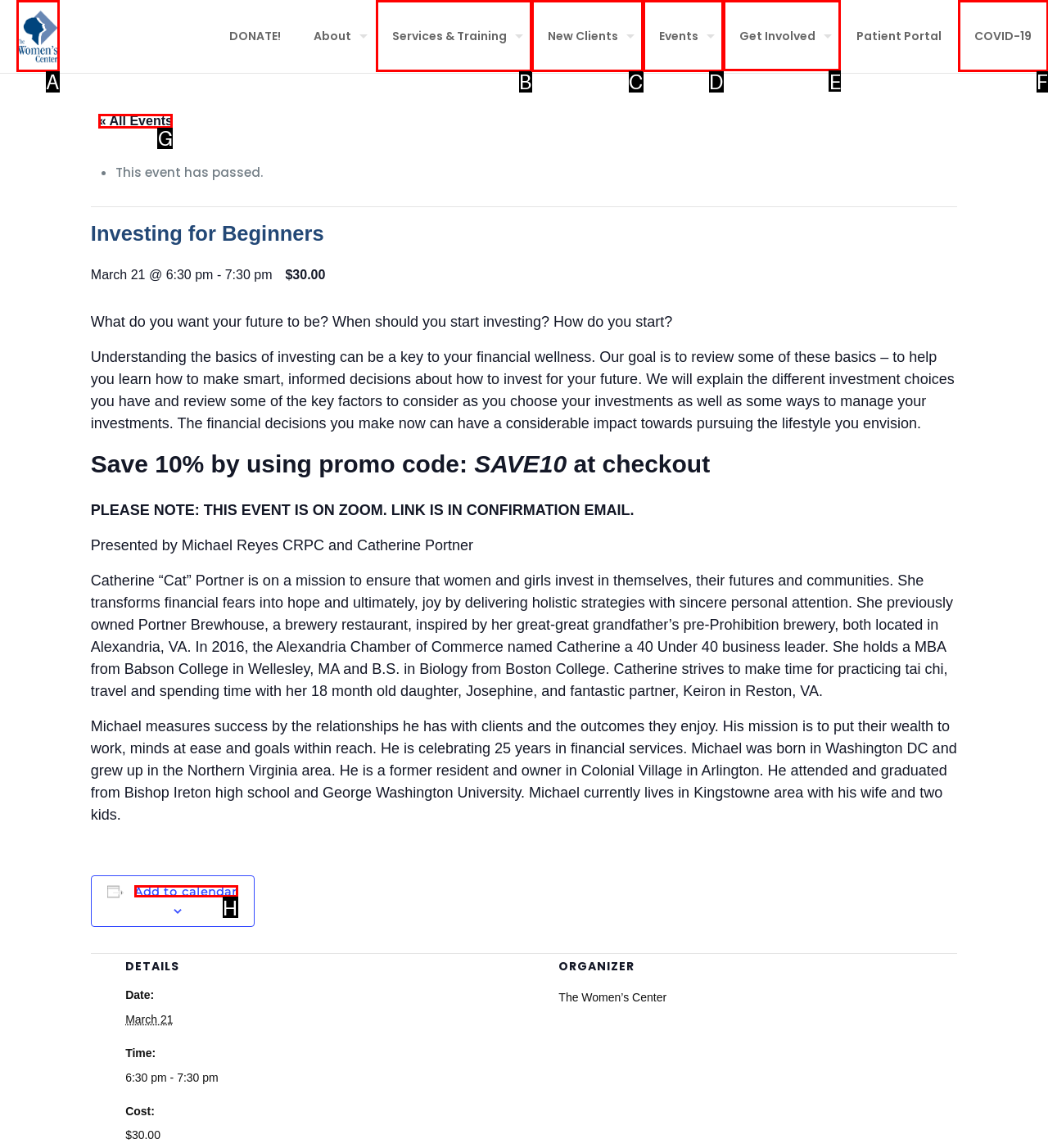Determine the HTML element to click for the instruction: Click the 'Get Involved' link.
Answer with the letter corresponding to the correct choice from the provided options.

E